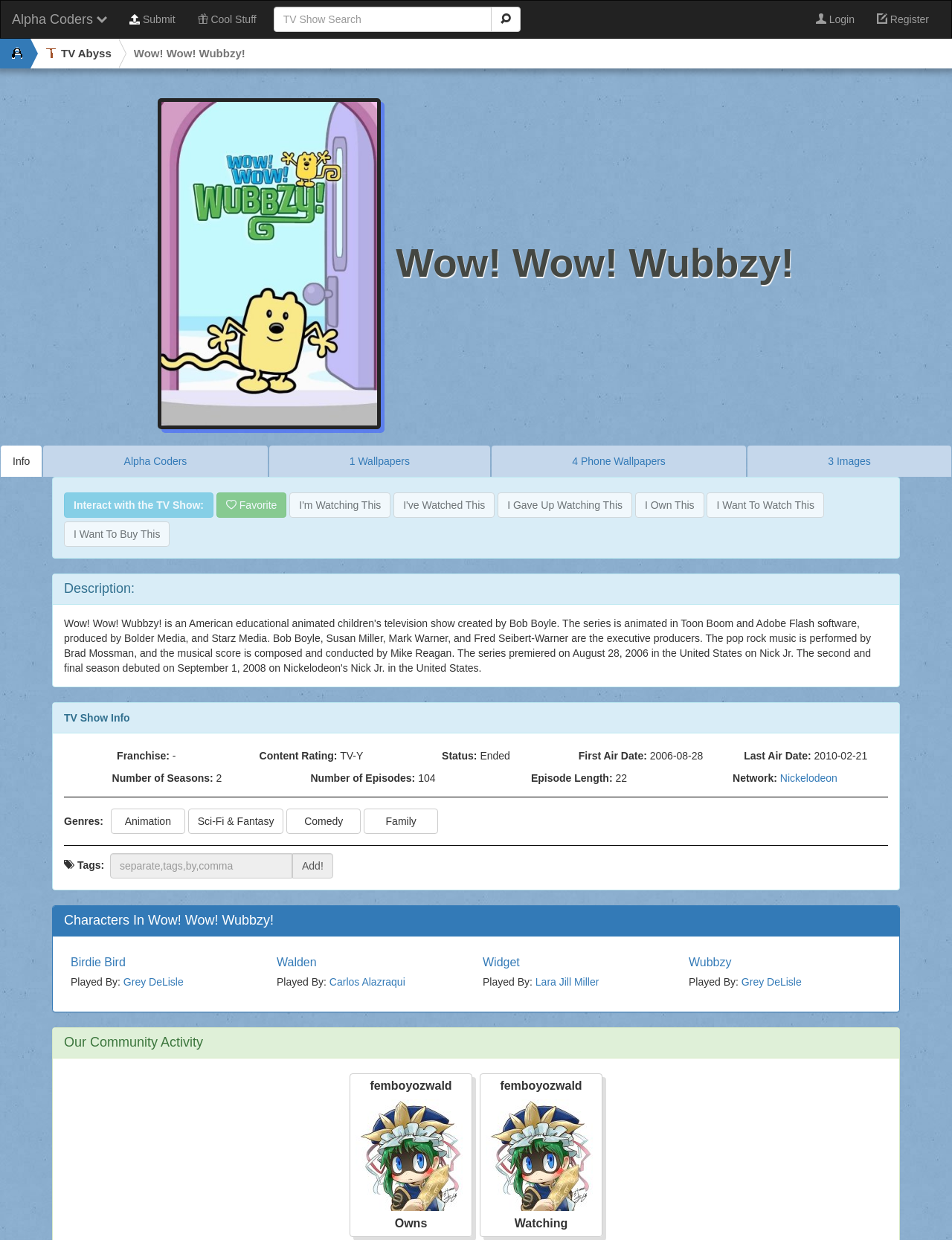Create an elaborate caption for the webpage.

This webpage is about the TV show "Wow! Wow! Wubbzy!" and provides information, images, and tracking features. At the top, there are several links, including "Alpha Coders" and "TV Abyss", as well as a search bar and a login/register section. Below this, there is a heading with the show's title, followed by a brief description and a link to explore posters for the show.

The main content of the page is divided into several sections. The first section provides information about the show, including its franchise, content rating, status, air dates, number of seasons and episodes, episode length, network, and genres. This section also includes links to related genres, such as animation, sci-fi, and comedy.

The next section is about characters in the show, listing their names, played by, and providing links to the actors' profiles. This section includes characters like Birdie Bird, Walden, Widget, and Wubbzy.

Following this, there is a section titled "Our Community Activity", which appears to show user activity related to the show, including users who own or are watching the show.

Throughout the page, there are various links, images, and buttons, allowing users to interact with the content and access more information. The overall layout is organized, with clear headings and concise text, making it easy to navigate and find specific information about the TV show.